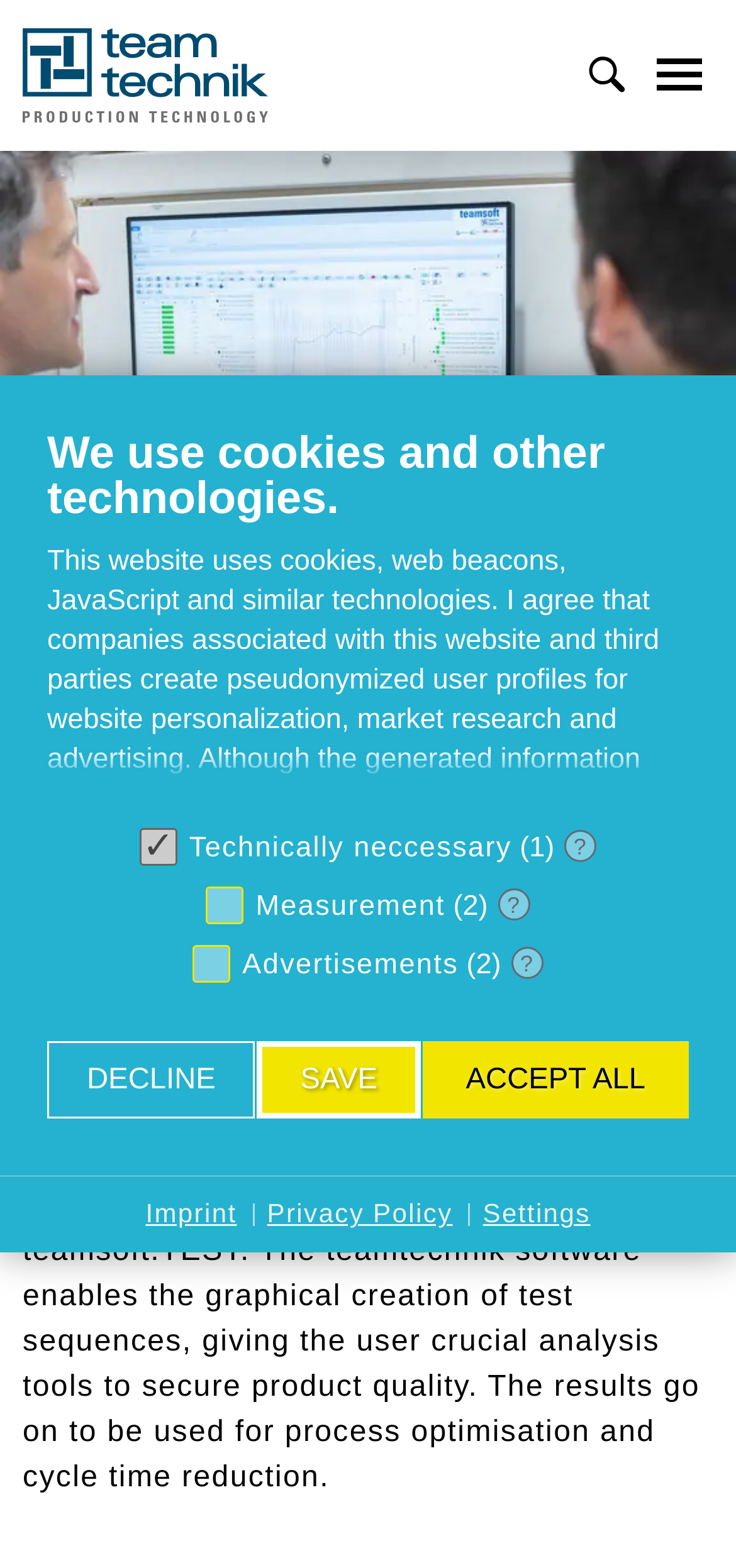Answer the question in one word or a short phrase:
What is the theme of the webpage?

Testing software